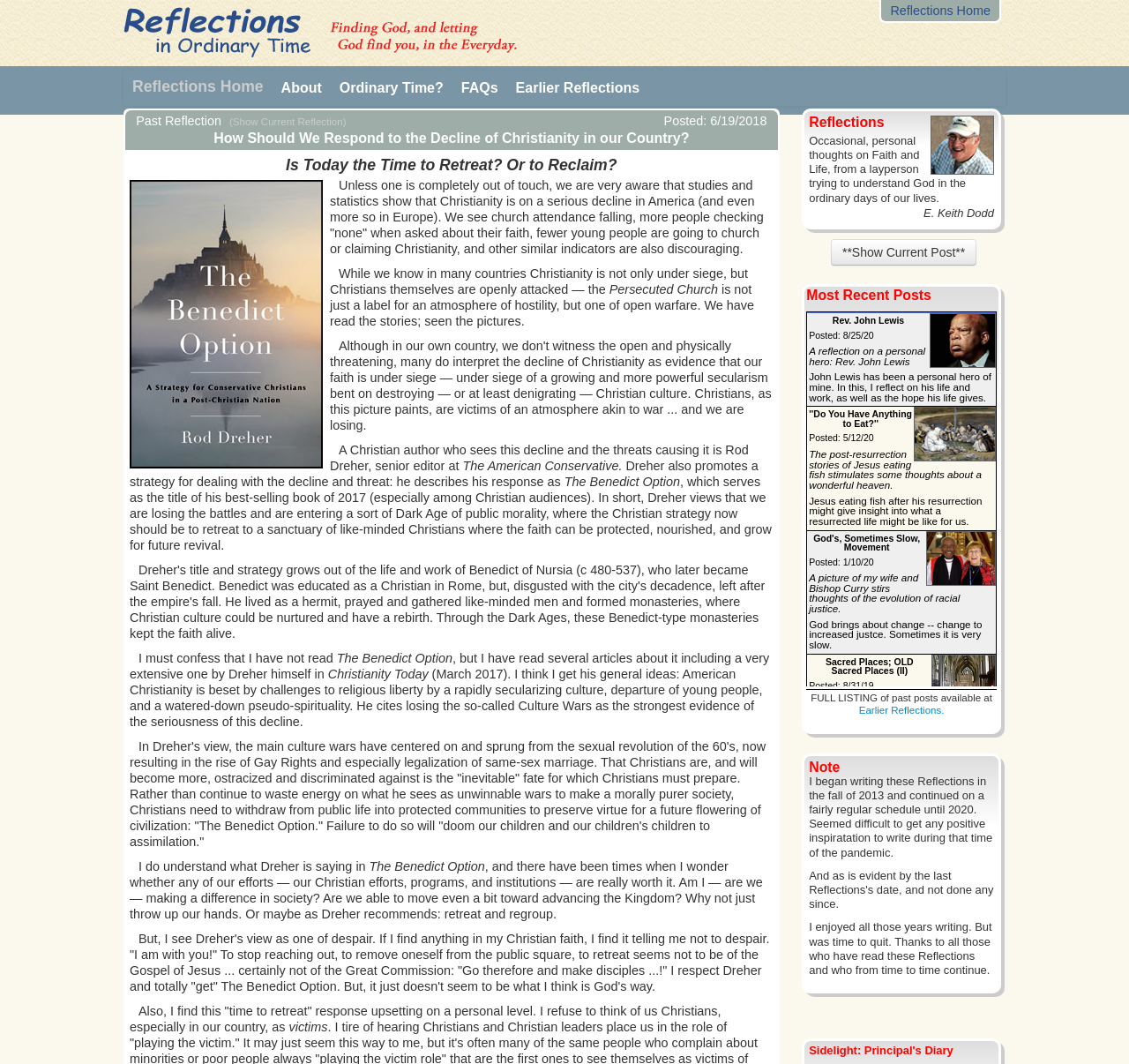Please predict the bounding box coordinates (top-left x, top-left y, bottom-right x, bottom-right y) for the UI element in the screenshot that fits the description: About

[0.241, 0.066, 0.293, 0.1]